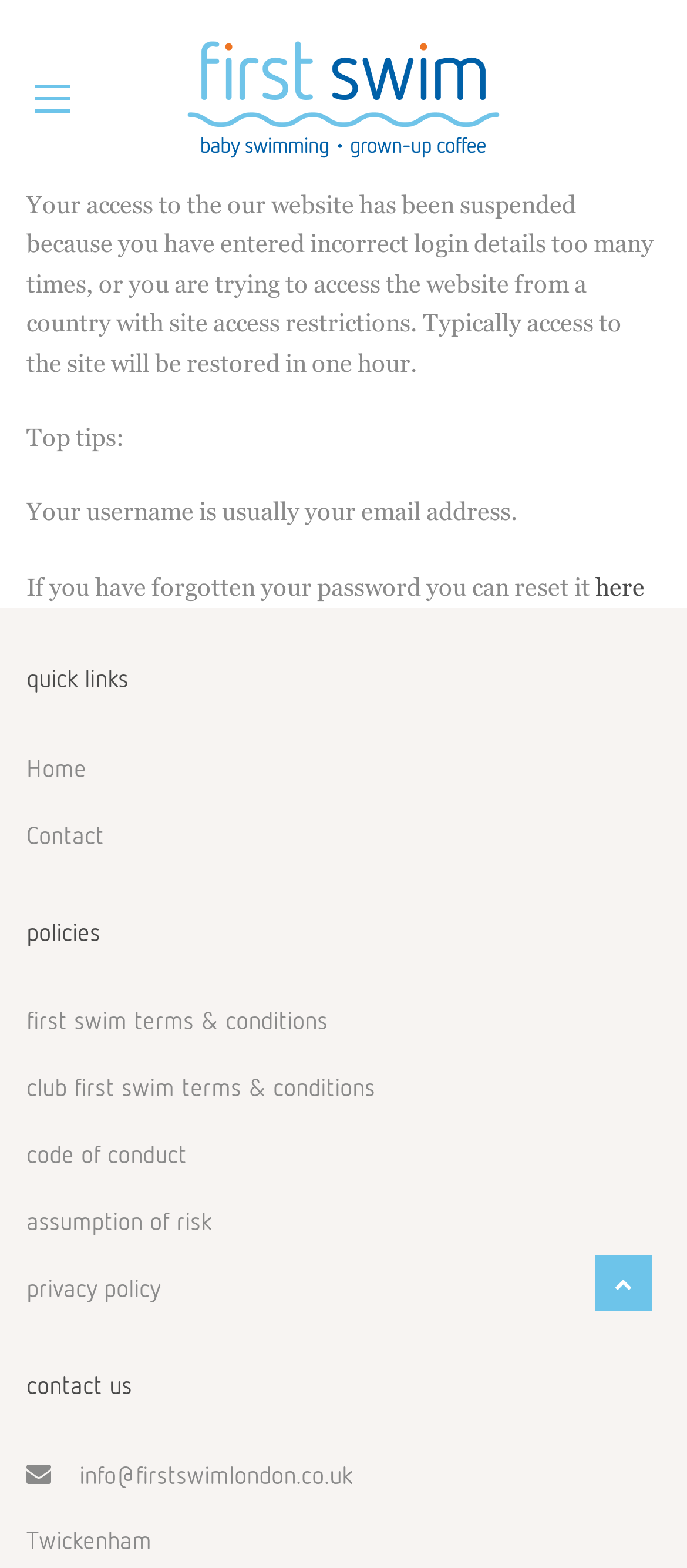Based on the image, provide a detailed response to the question:
How long will access be restored?

According to the webpage, typically access to the site will be restored in one hour.